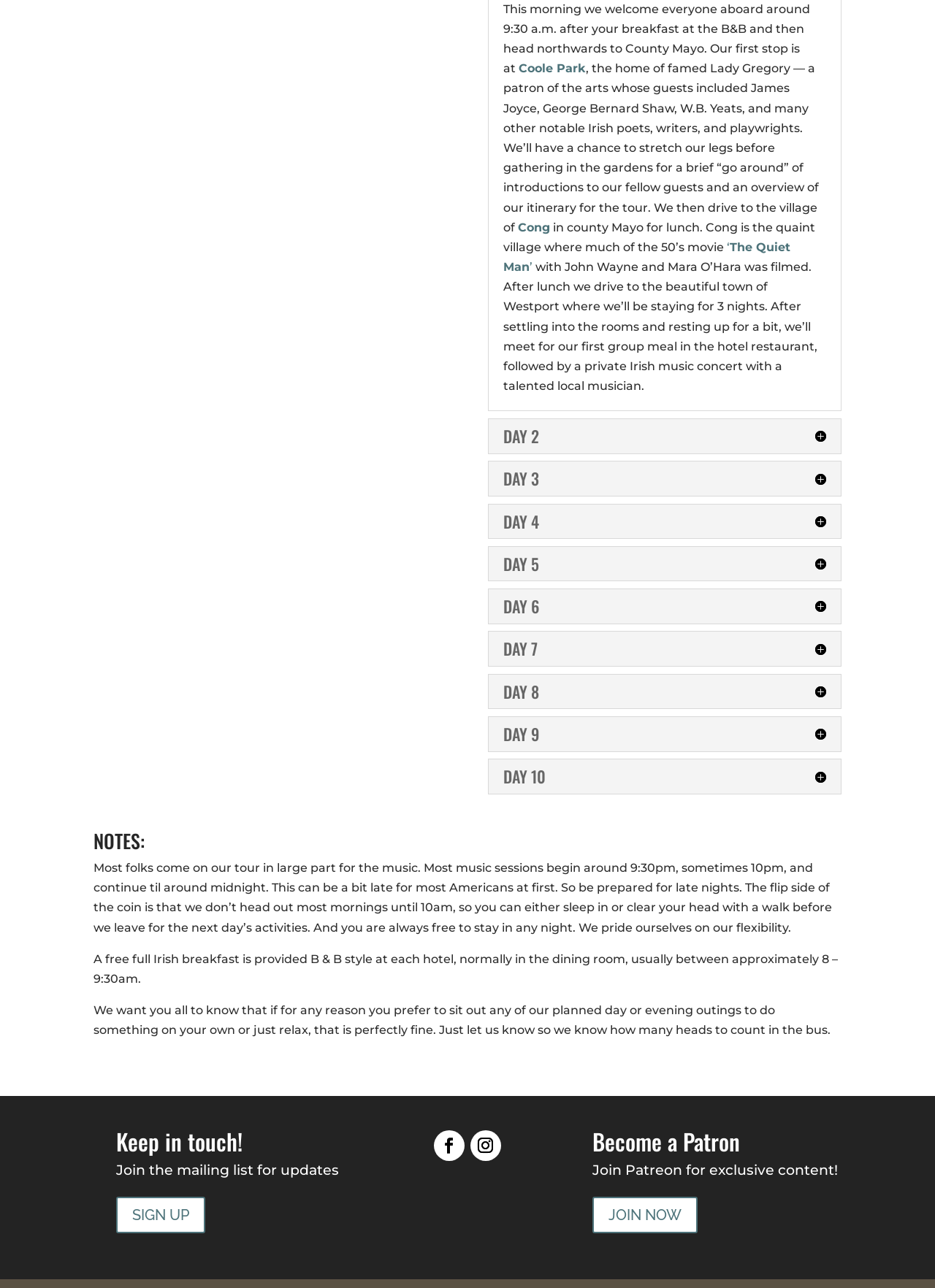What is provided at each hotel?
Look at the screenshot and provide an in-depth answer.

The text states that a free full Irish breakfast is provided B&B style at each hotel, normally in the dining room, usually between approximately 8 – 9:30am.